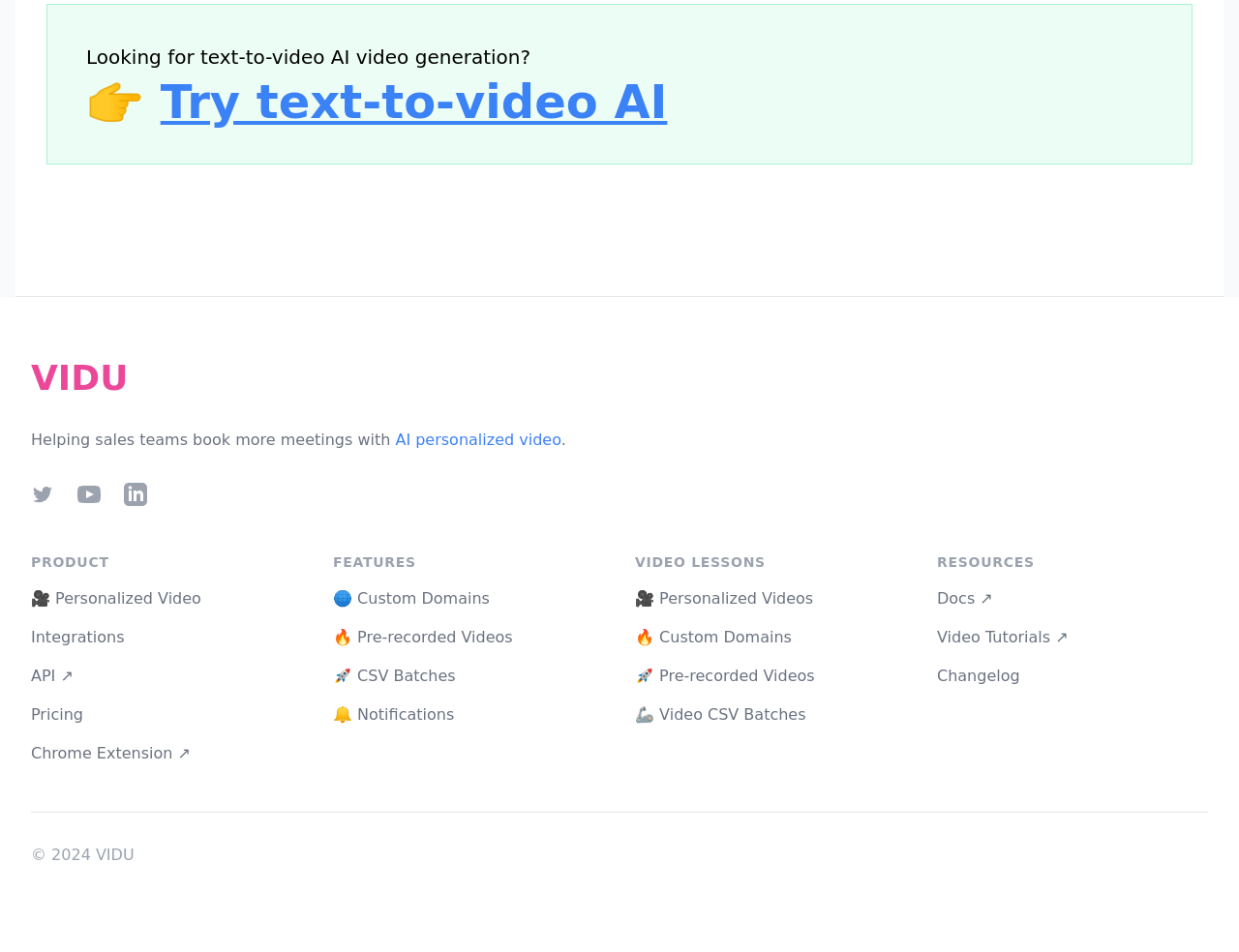Please determine the bounding box coordinates for the UI element described as: "Chrome Extension ↗".

[0.025, 0.782, 0.154, 0.801]